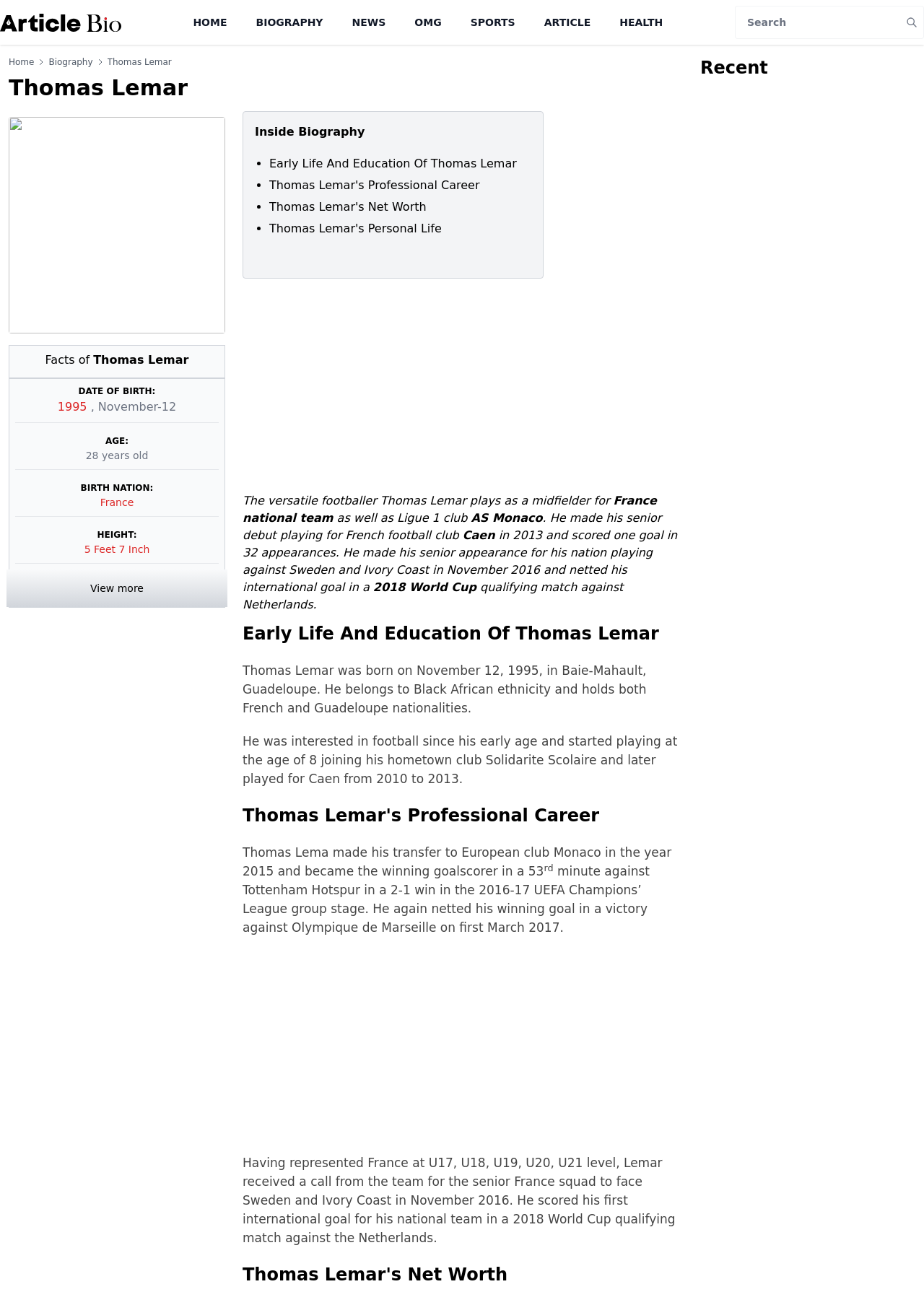Determine the bounding box coordinates of the clickable region to execute the instruction: "Click on the link to France". The coordinates should be four float numbers between 0 and 1, denoted as [left, top, right, bottom].

[0.108, 0.384, 0.145, 0.393]